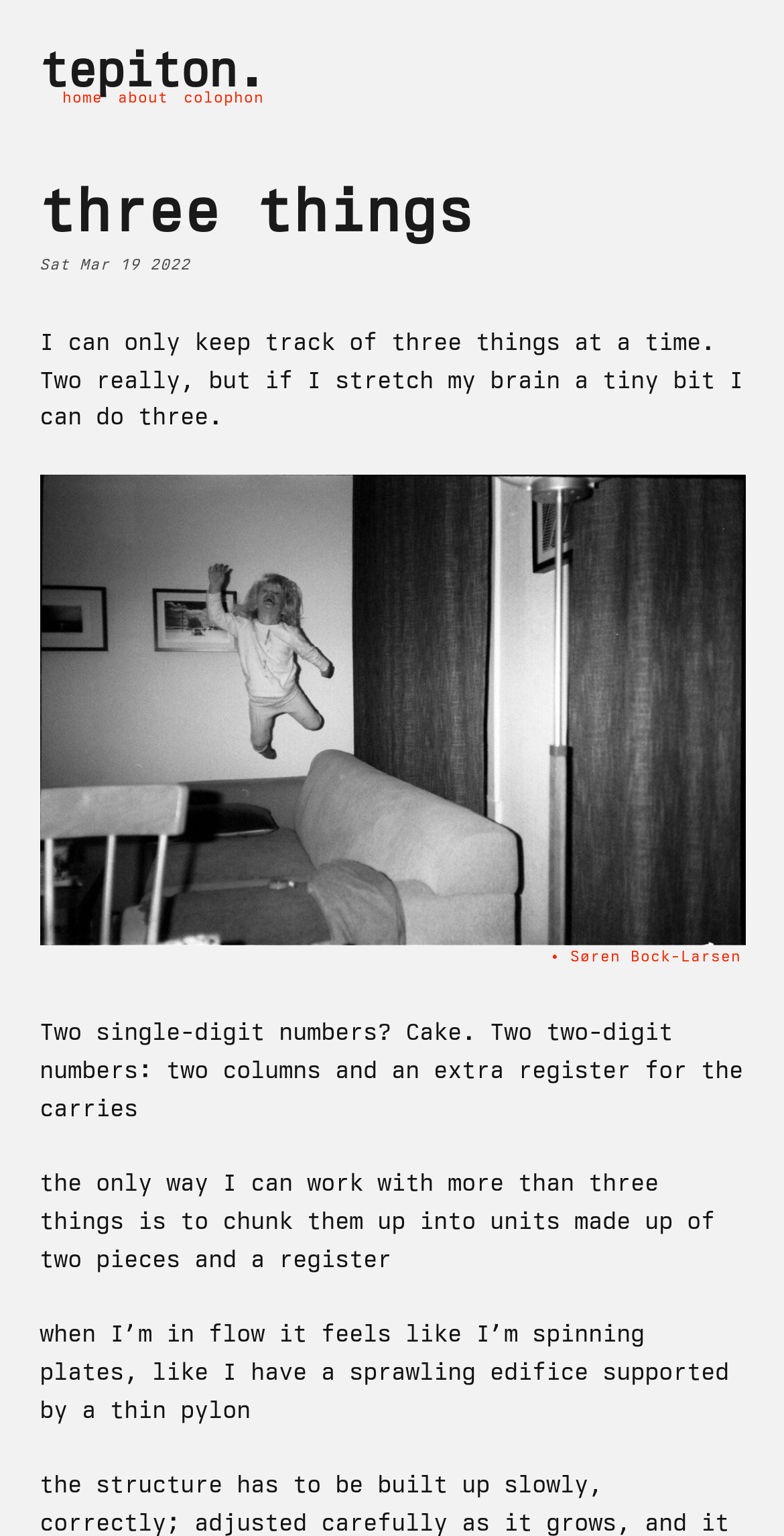What is the structure the author is comparing their mental edifice to?
Please give a detailed and elaborate answer to the question.

The author is comparing their mental edifice to 'a sprawling edifice supported by a thin pylon' when they are in flow, as mentioned in the static text element with bounding box coordinates [0.05, 0.859, 0.929, 0.927].